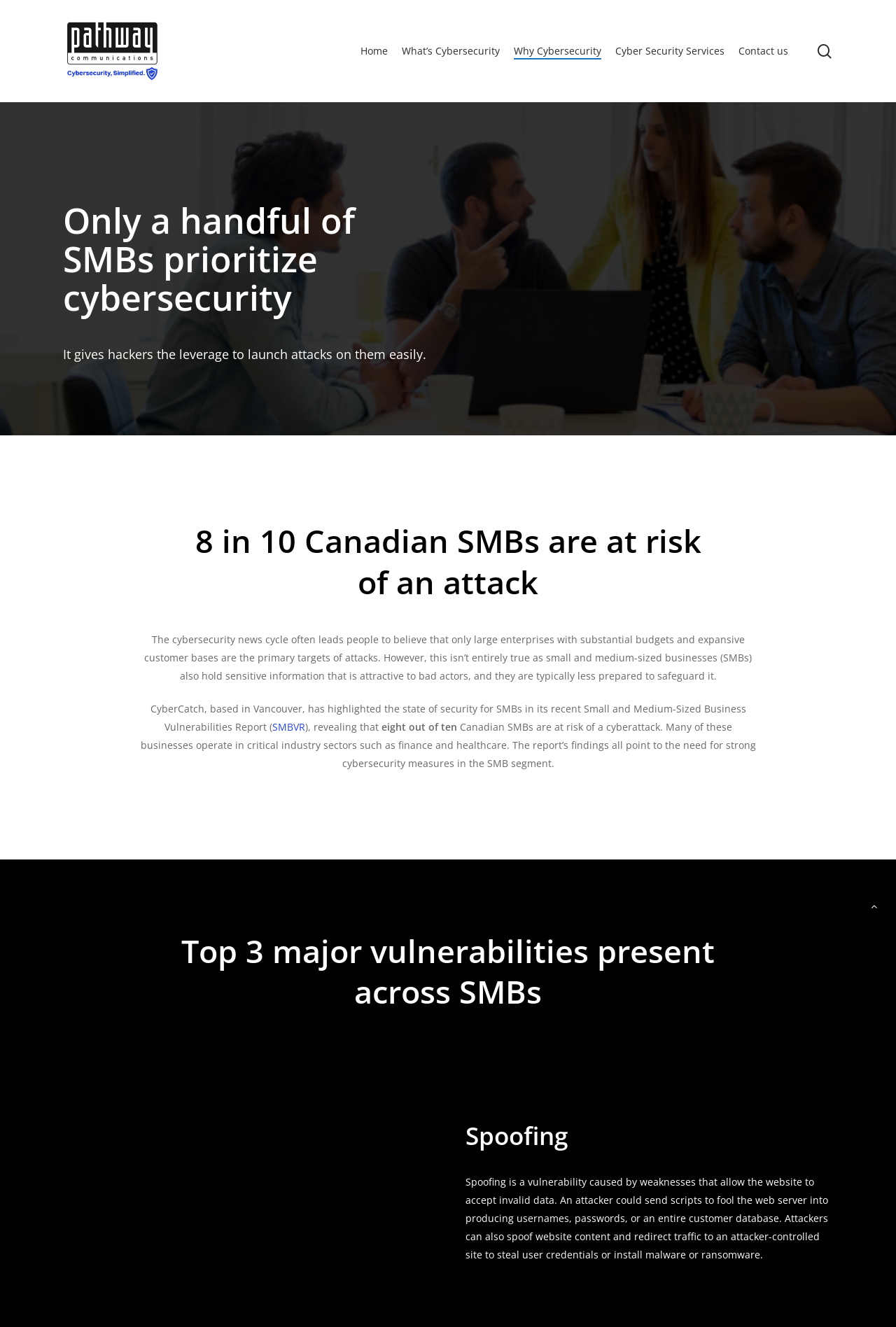Use the information in the screenshot to answer the question comprehensively: What is the industry sector mentioned in the article as being critical?

I found this information in the text that says 'Many of these businesses operate in critical industry sectors such as finance and healthcare'.